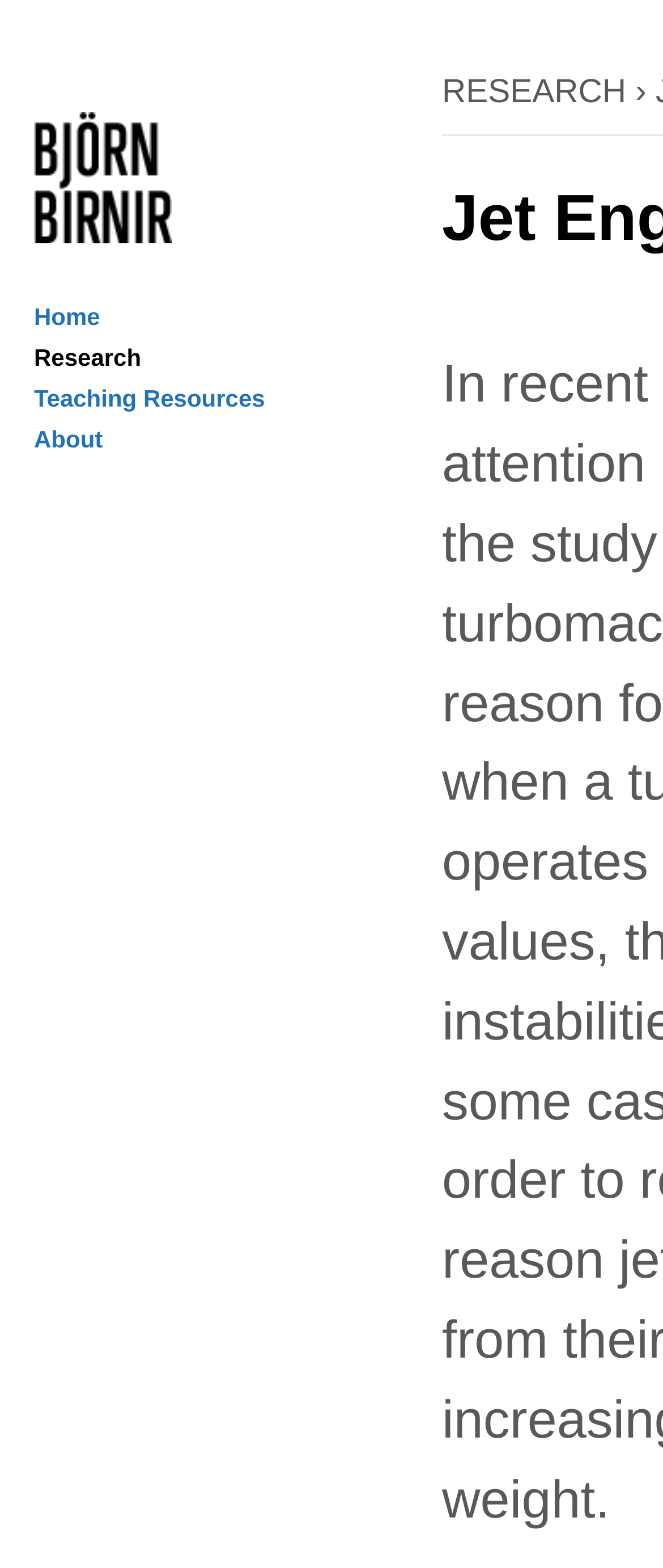Respond concisely with one word or phrase to the following query:
What is the purpose of the webpage?

Jet Engine Research